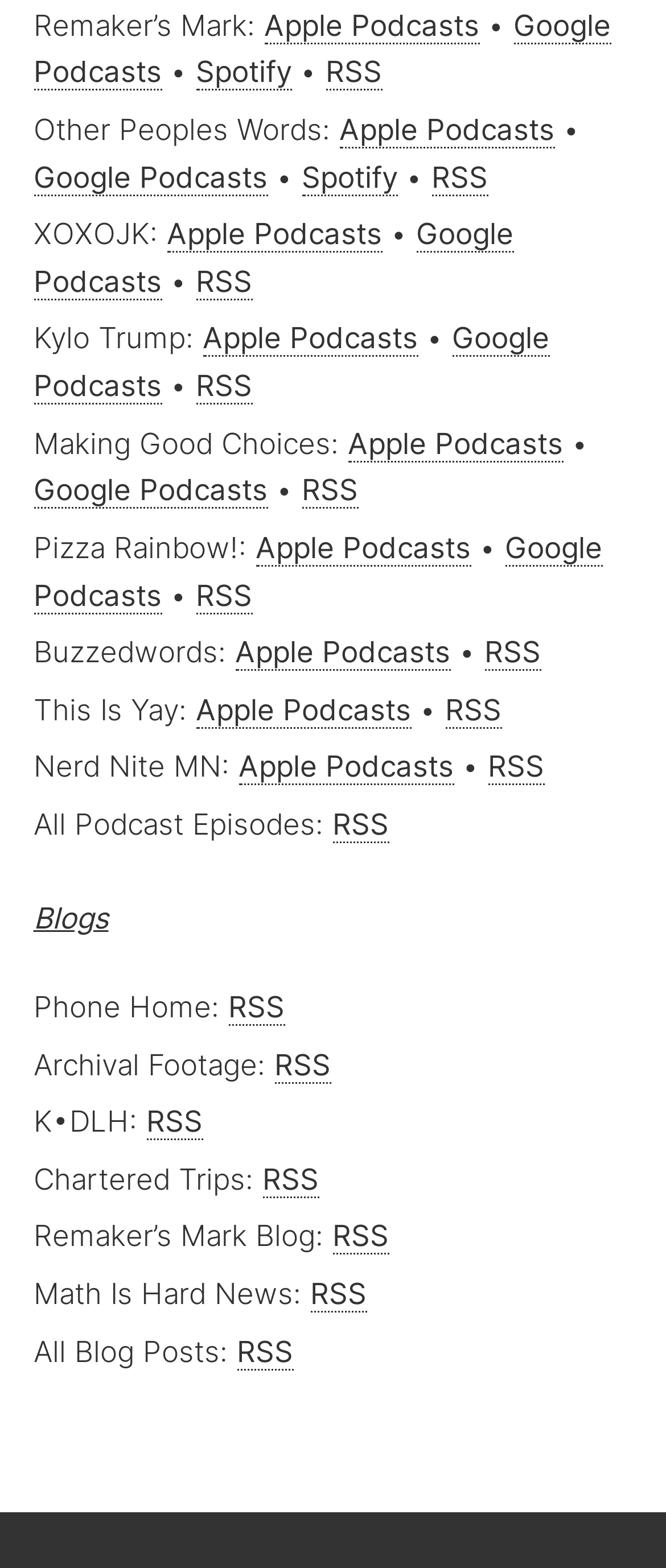How many podcast categories are there?
Could you give a comprehensive explanation in response to this question?

I counted the number of categories by identifying the static text elements that seem to be category names, such as 'Remaker’s Mark:', 'Other Peoples Words:', 'XOXOJK:', and so on. There are 9 of these category names.